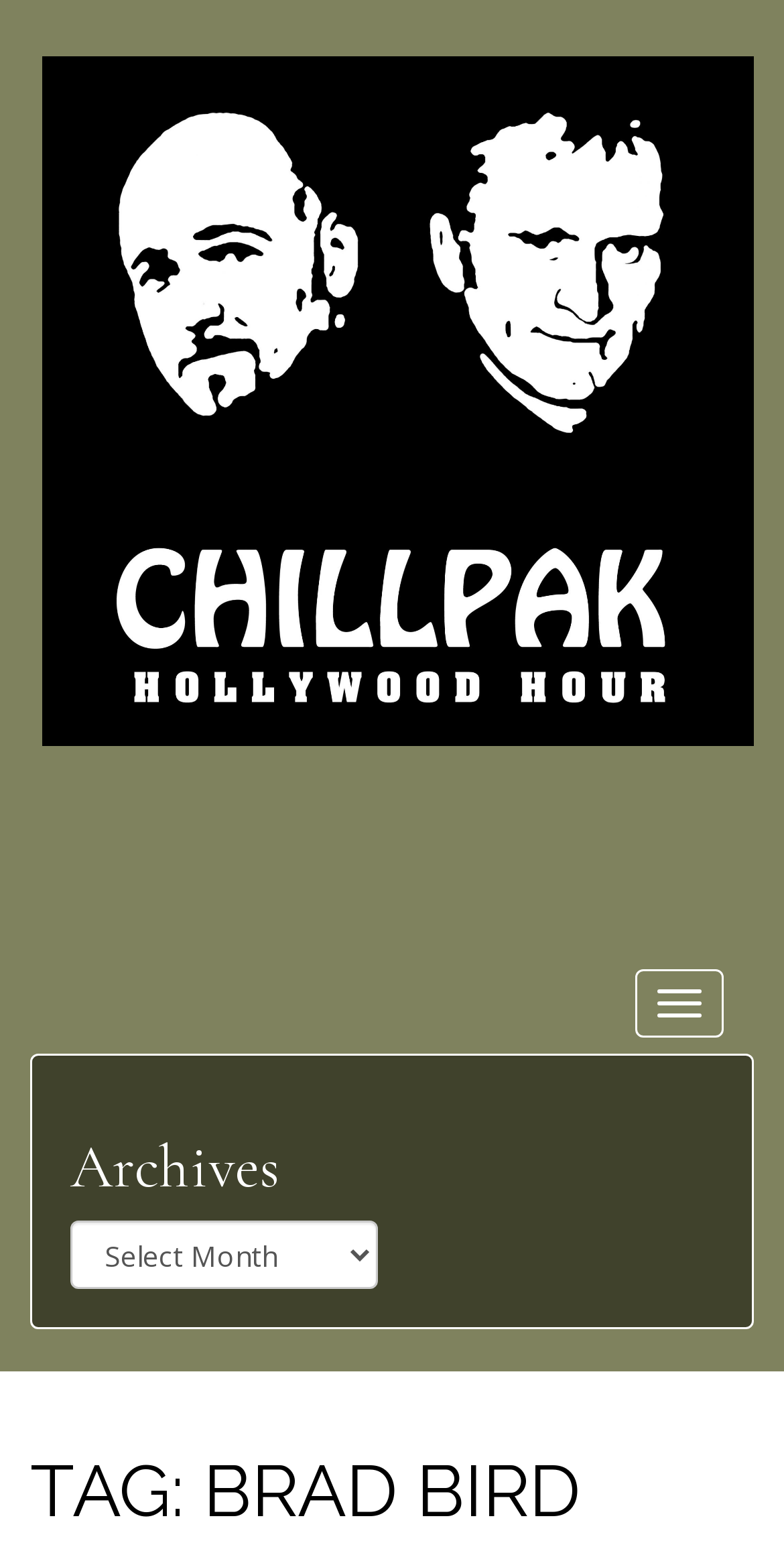Carefully observe the image and respond to the question with a detailed answer:
What is the category of the archives?

The category of the archives is 'BRAD BIRD', which is one of the options in the Archives combobox.